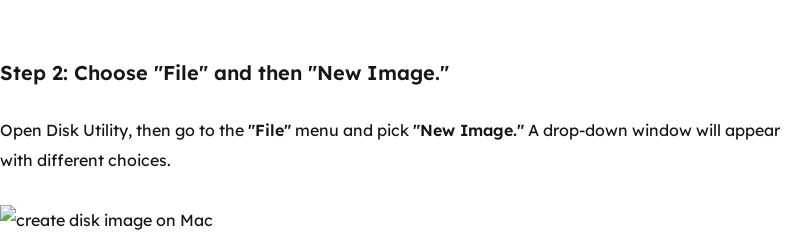What will appear after selecting 'New Image'?
Please give a detailed and elaborate answer to the question based on the image.

The caption states that following the action of selecting 'New Image', a drop-down window will appear with various options, which provides a clear indication of what to expect after selecting 'New Image'.